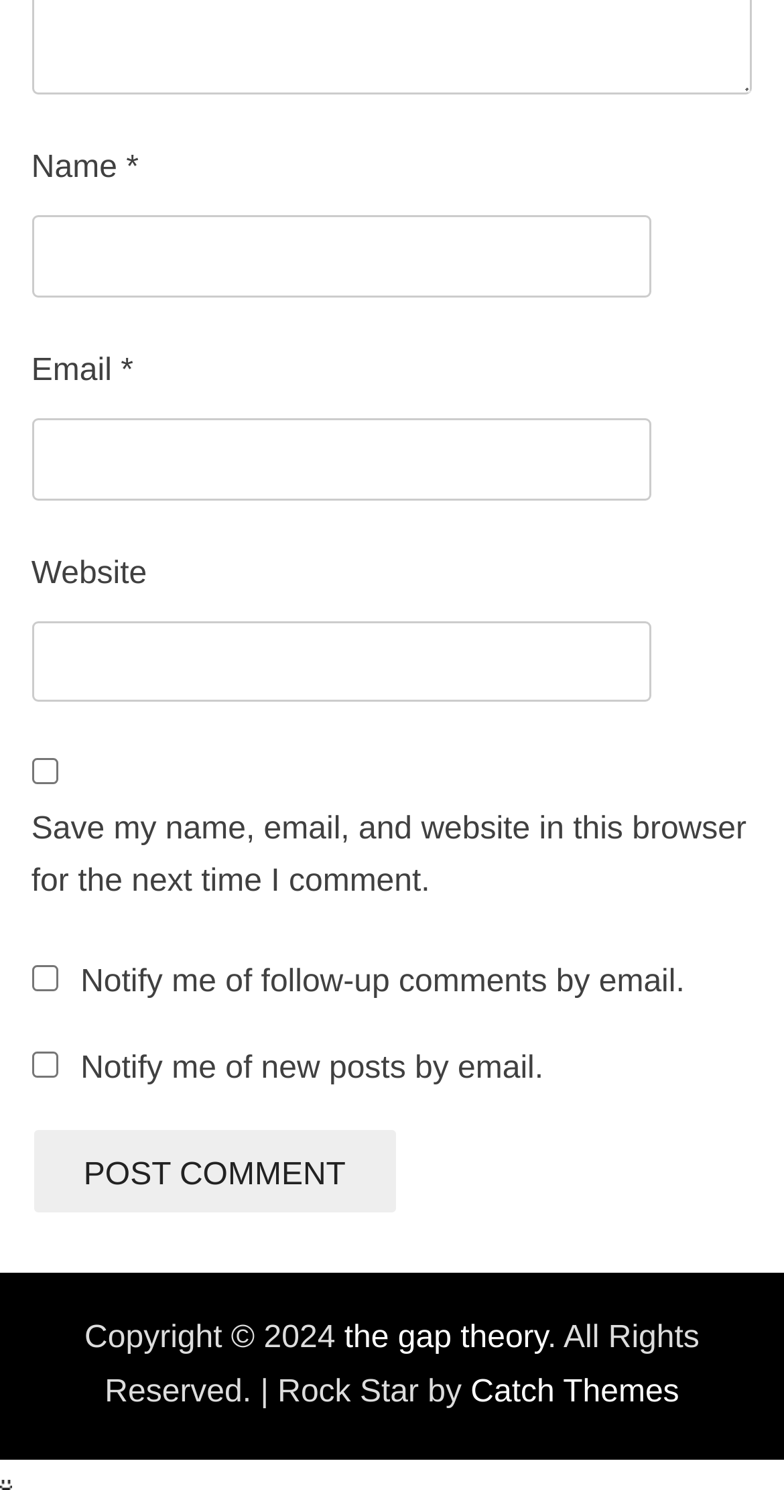Could you indicate the bounding box coordinates of the region to click in order to complete this instruction: "Visit the gap theory website".

[0.439, 0.874, 0.698, 0.897]